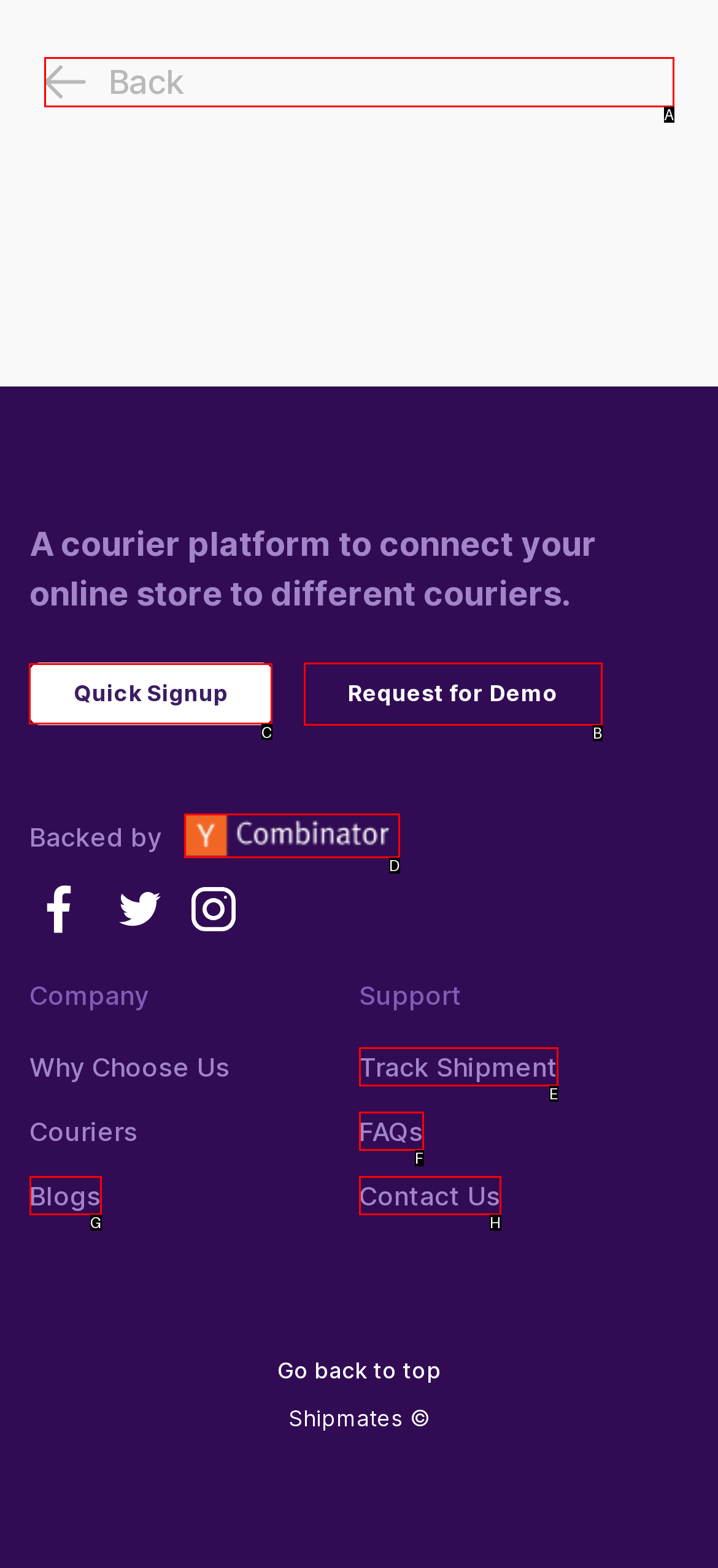Tell me which one HTML element you should click to complete the following task: sign up quickly
Answer with the option's letter from the given choices directly.

C